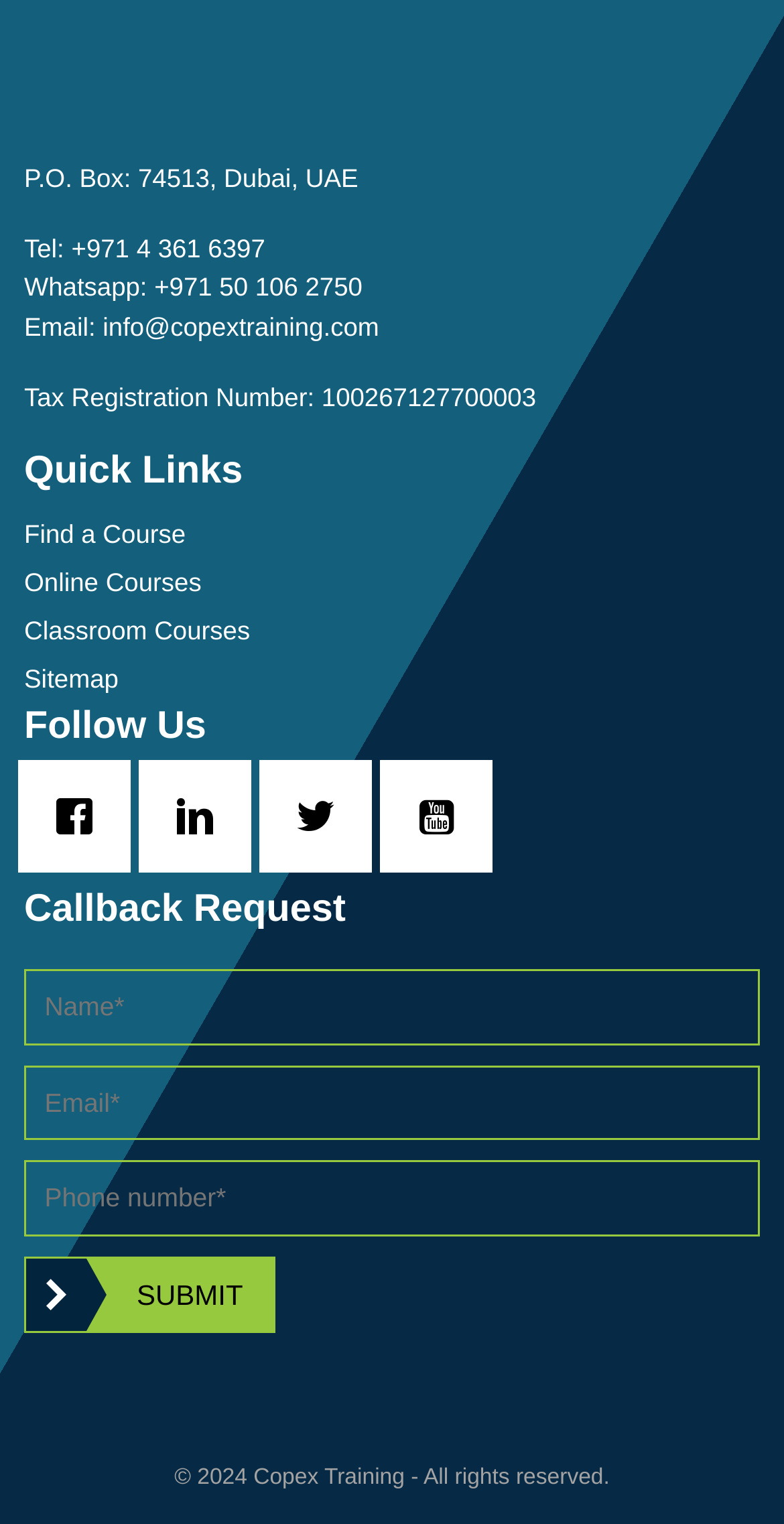What is the phone number for Whatsapp?
Please provide a comprehensive answer based on the information in the image.

I found the Whatsapp phone number by looking at the contact information section, where it is listed as '+971 50 106 2750'.